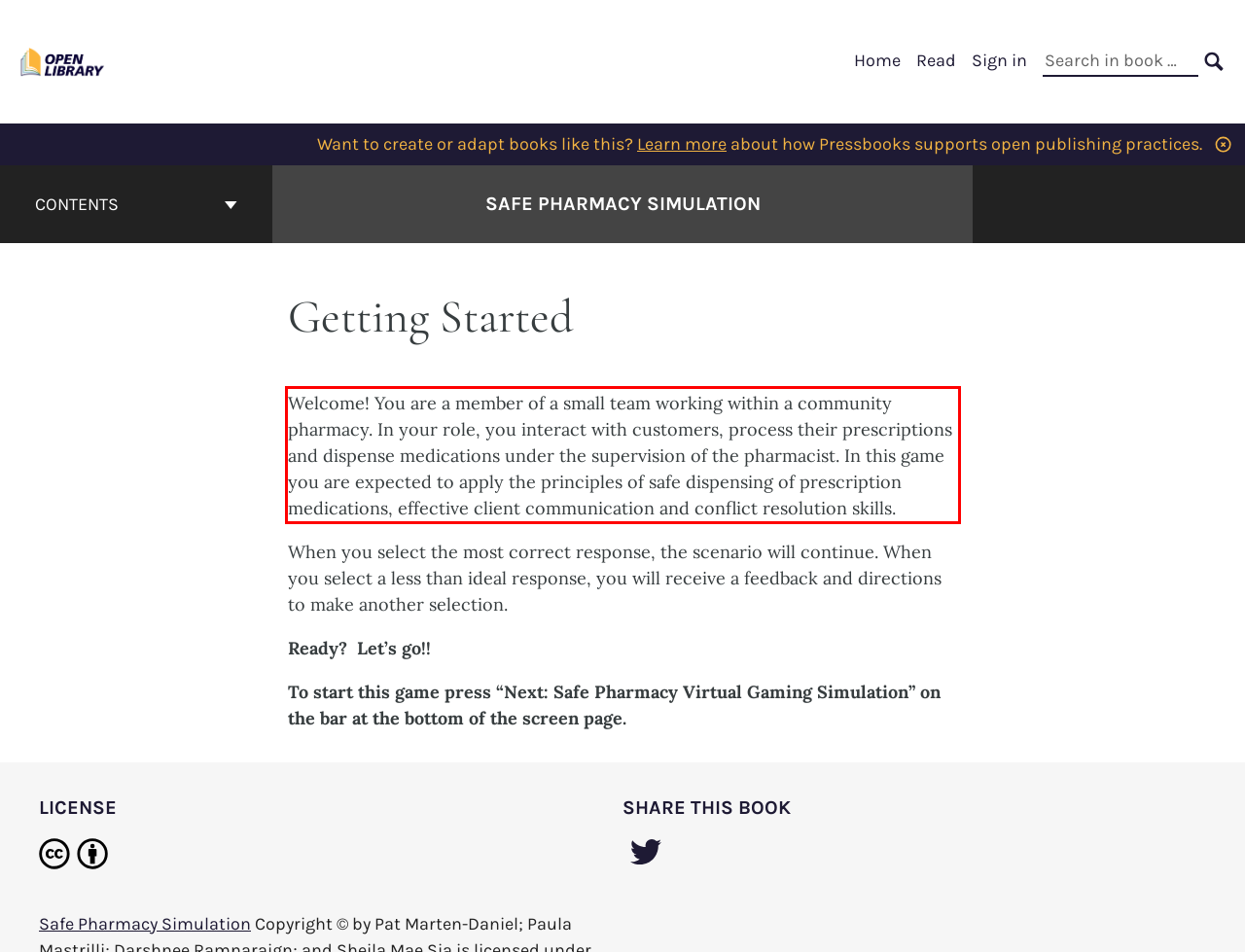Look at the provided screenshot of the webpage and perform OCR on the text within the red bounding box.

Welcome! You are a member of a small team working within a community pharmacy. In your role, you interact with customers, process their prescriptions and dispense medications under the supervision of the pharmacist. In this game you are expected to apply the principles of safe dispensing of prescription medications, effective client communication and conflict resolution skills.